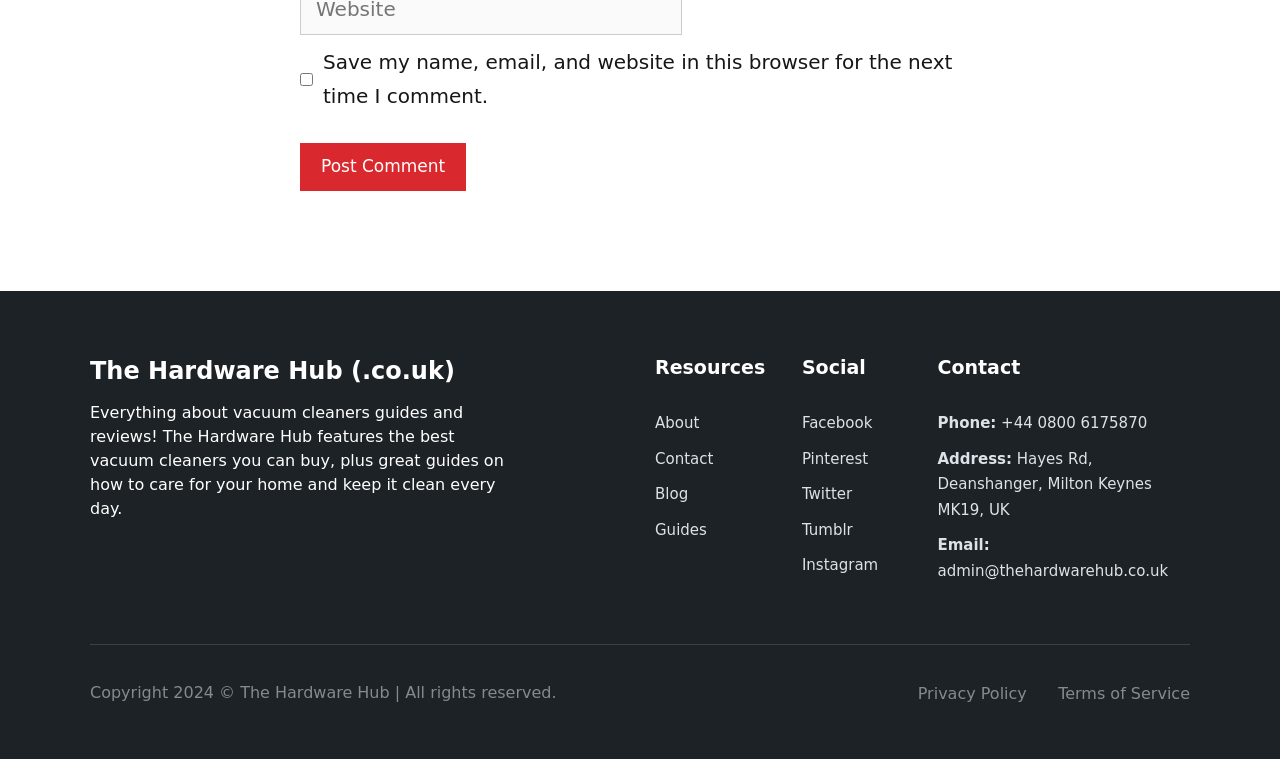What is the name of the website?
Refer to the image and provide a concise answer in one word or phrase.

The Hardware Hub